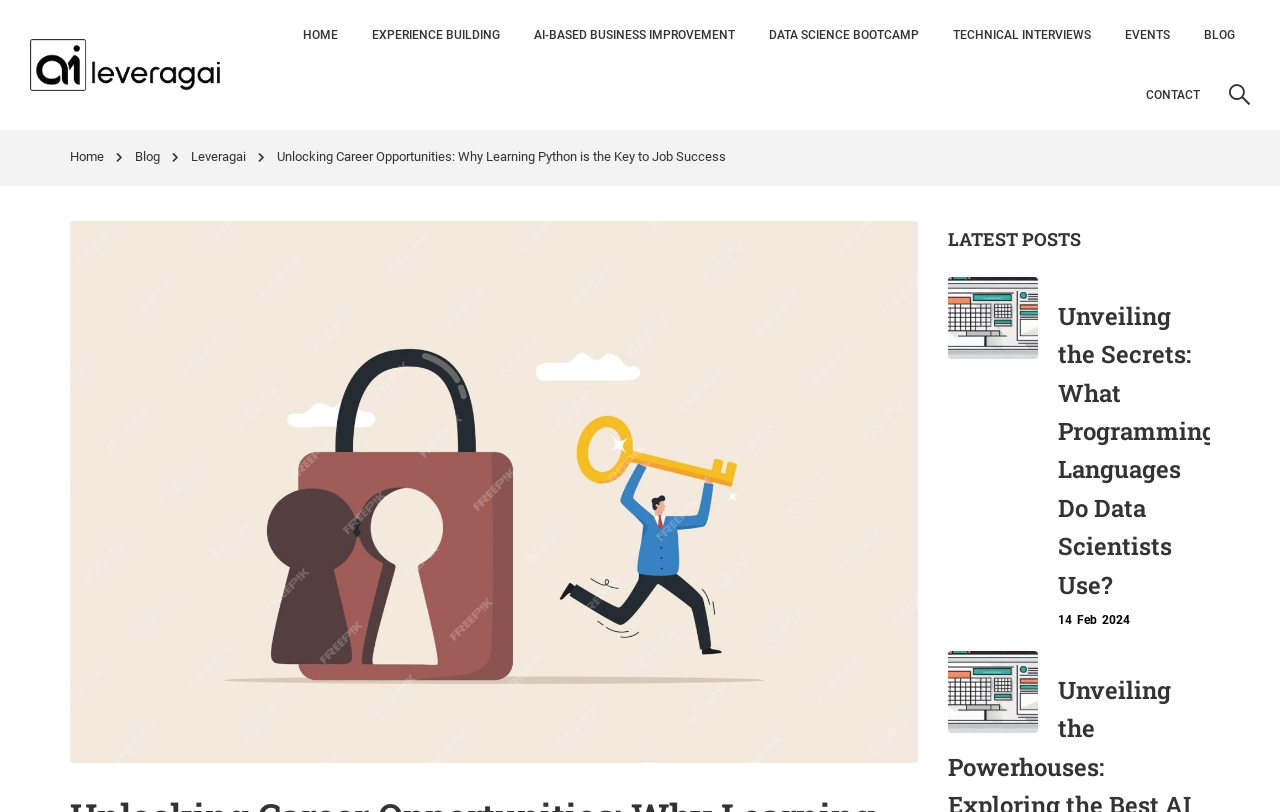Using the element description provided, determine the bounding box coordinates in the format (top-left x, top-left y, bottom-right x, bottom-right y). Ensure that all values are floating point numbers between 0 and 1. Element description: Home

[0.225, 0.006, 0.276, 0.08]